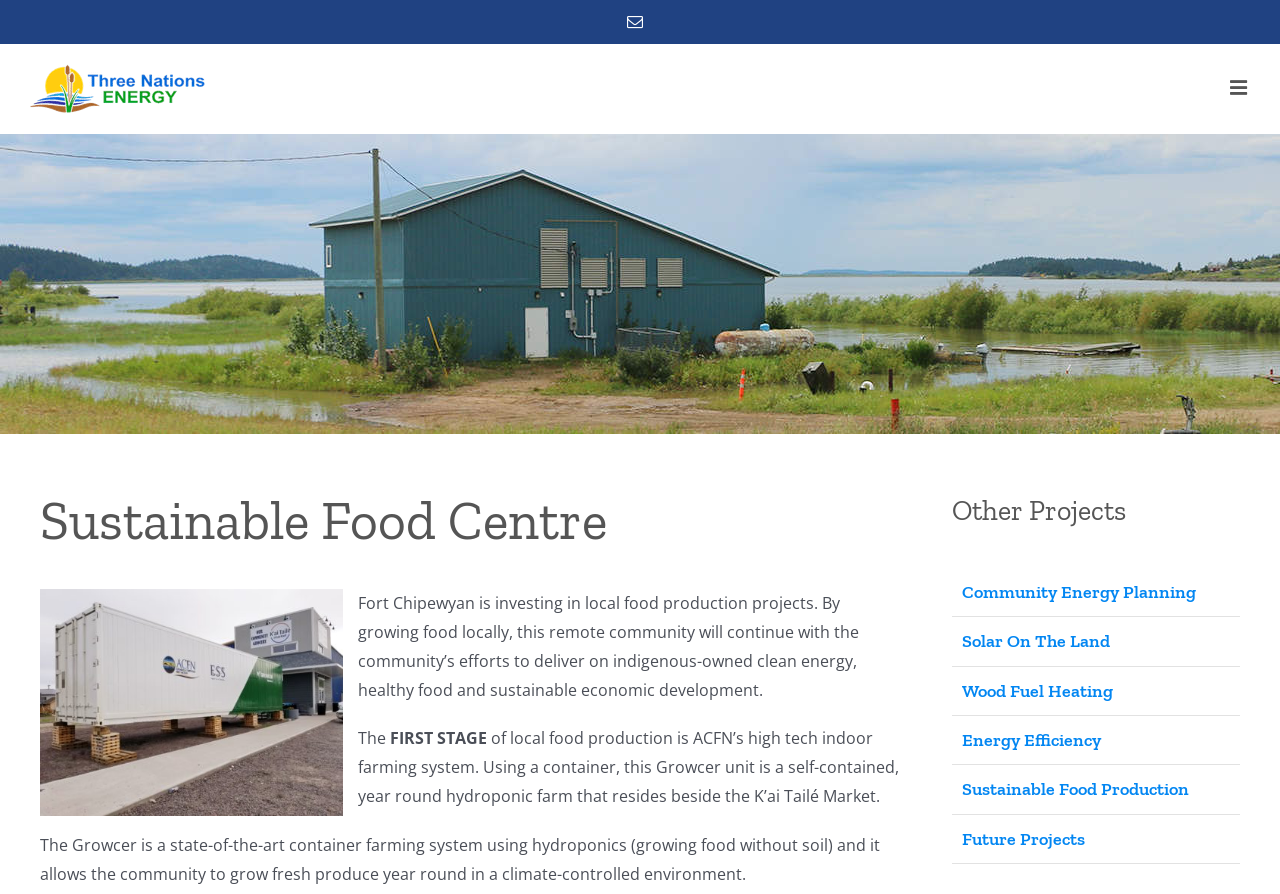Given the element description, predict the bounding box coordinates in the format (top-left x, top-left y, bottom-right x, bottom-right y). Make sure all values are between 0 and 1. Here is the element description: Energy Efficiency

[0.744, 0.801, 0.969, 0.856]